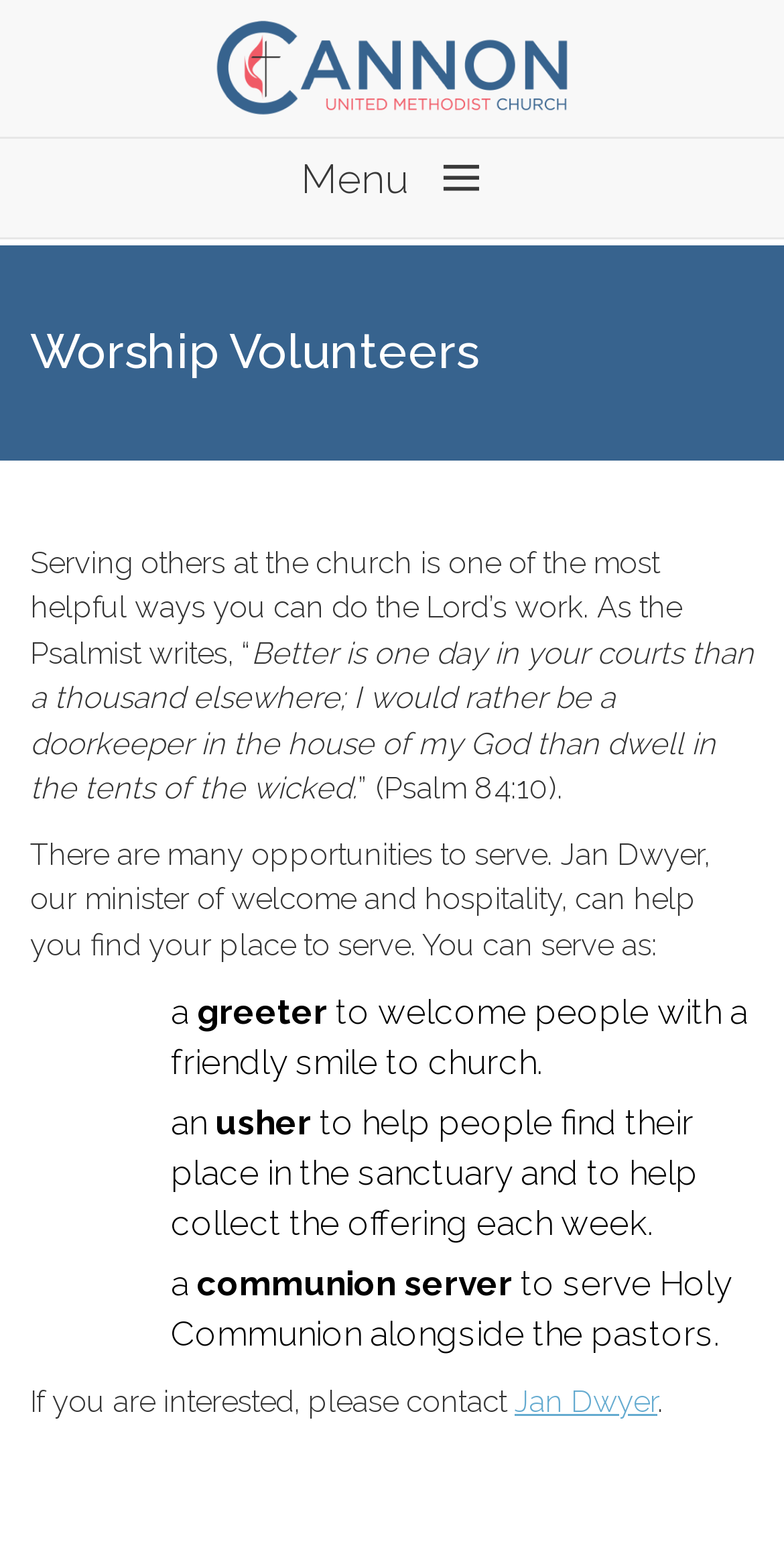What is the name of the church? Based on the screenshot, please respond with a single word or phrase.

Cannon United Methodist Church